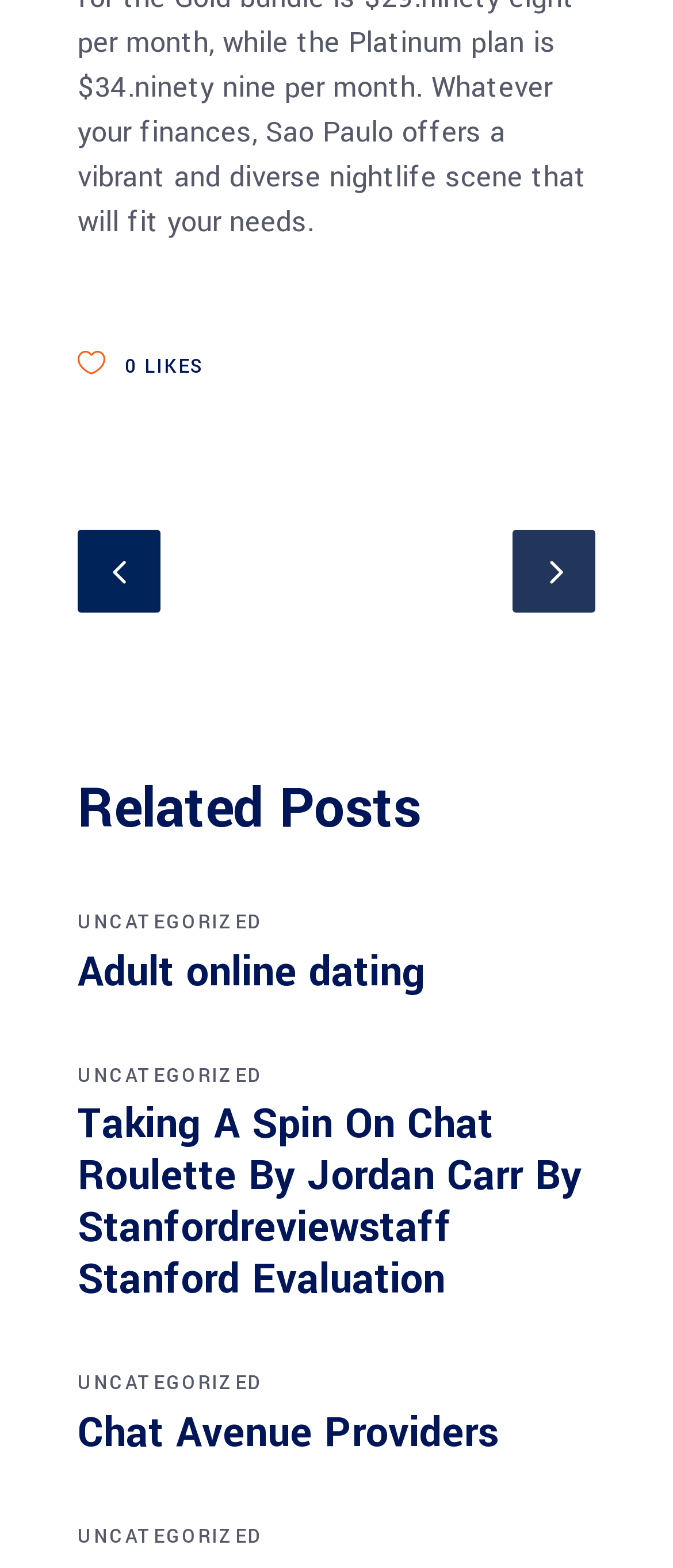Identify the bounding box of the HTML element described as: "Chat Avenue Providers".

[0.115, 0.896, 0.741, 0.932]